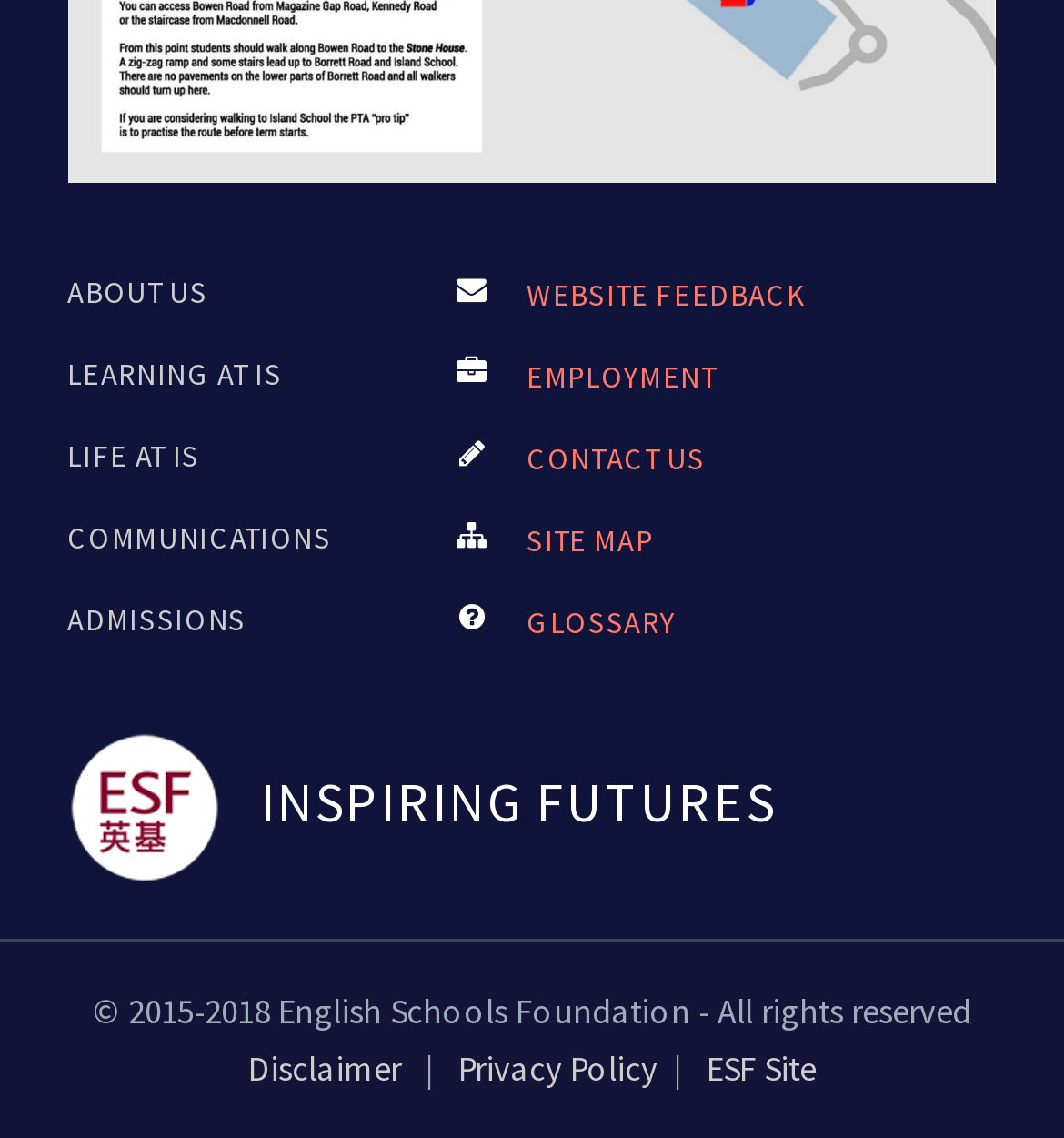What is the purpose of the 'CONTACT US' link?
Refer to the image and answer the question using a single word or phrase.

To contact the organization